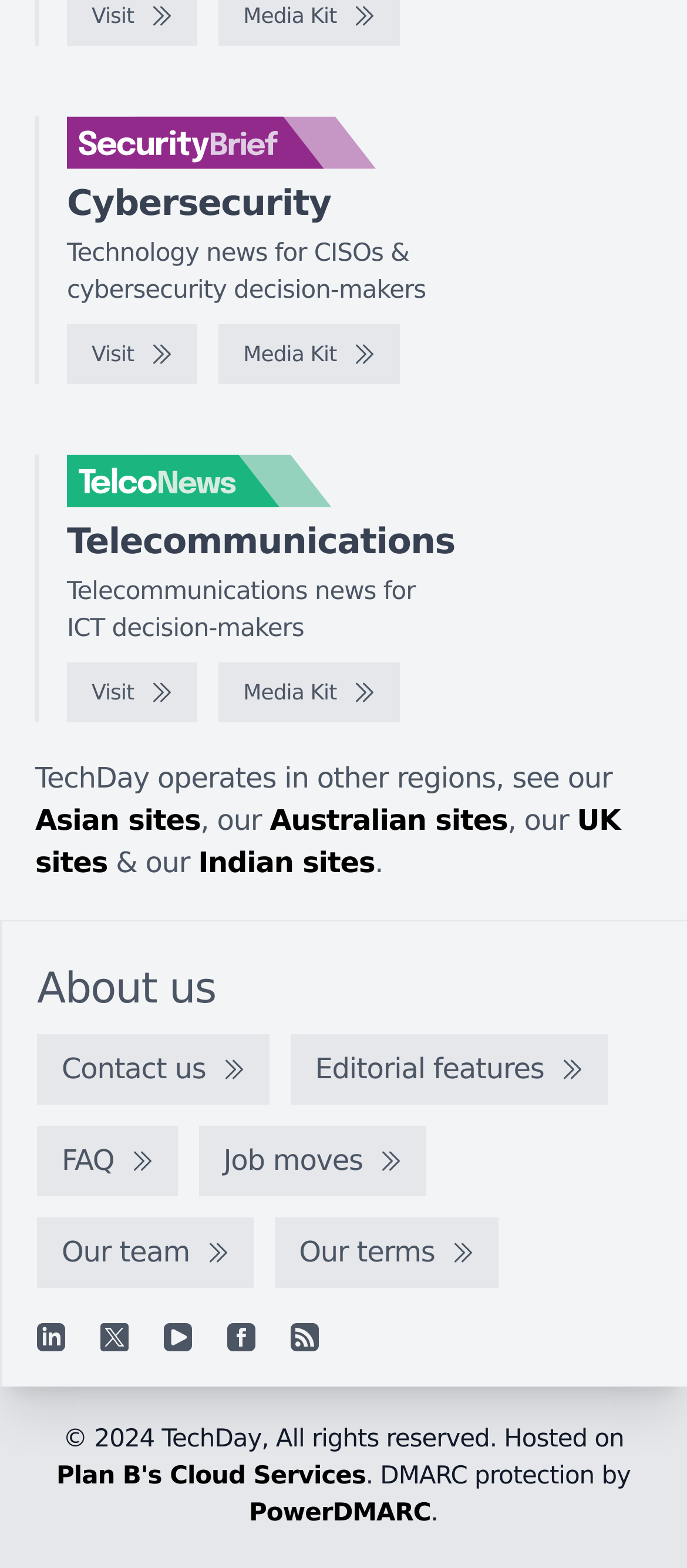Please answer the following question using a single word or phrase: 
How many social media links are available?

5